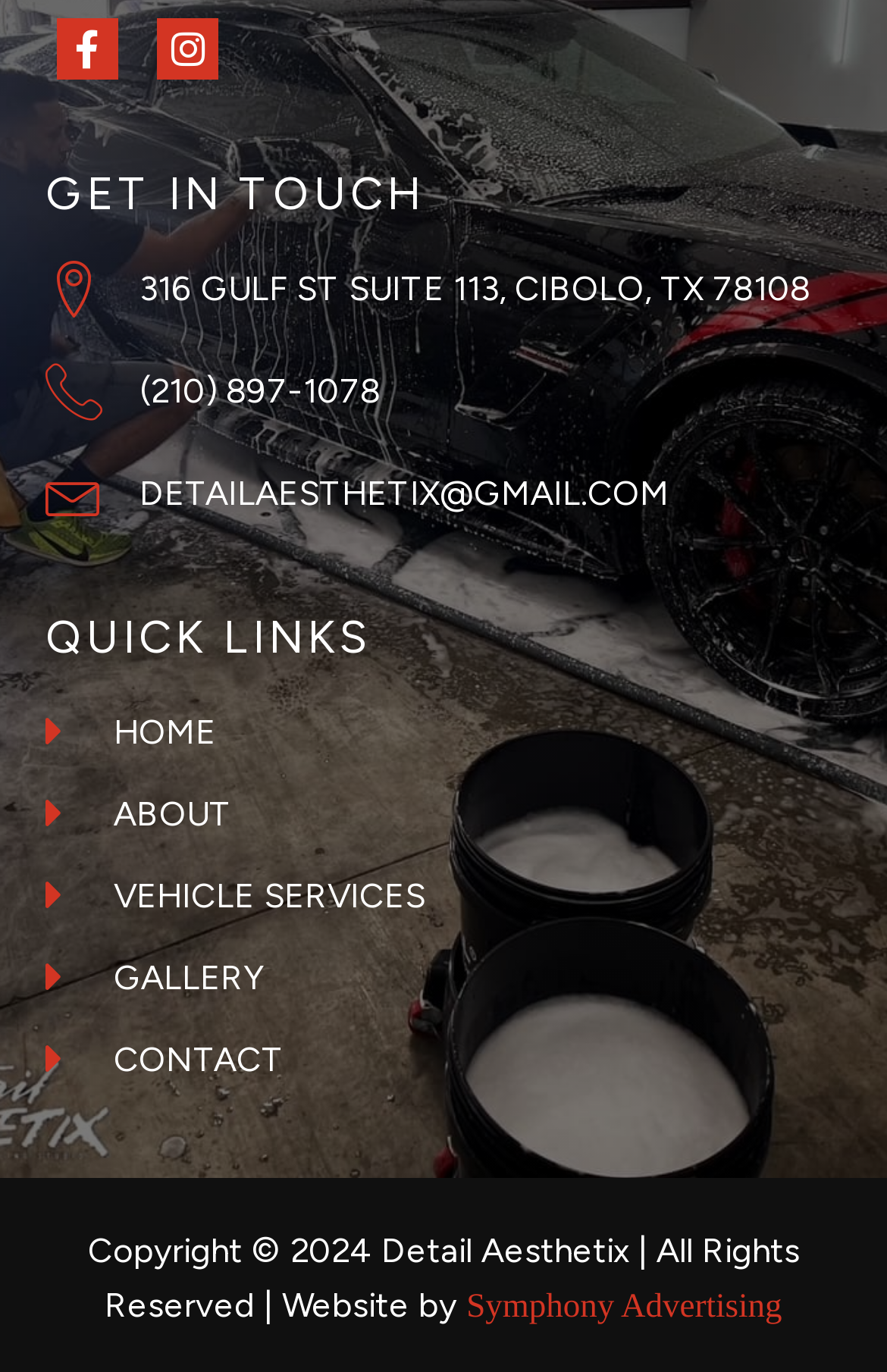Refer to the screenshot and give an in-depth answer to this question: Who designed the website of Detail Aesthetix?

I found the website designer by looking at the link element with the text 'Symphony Advertising' which is located at the bottom of the webpage.